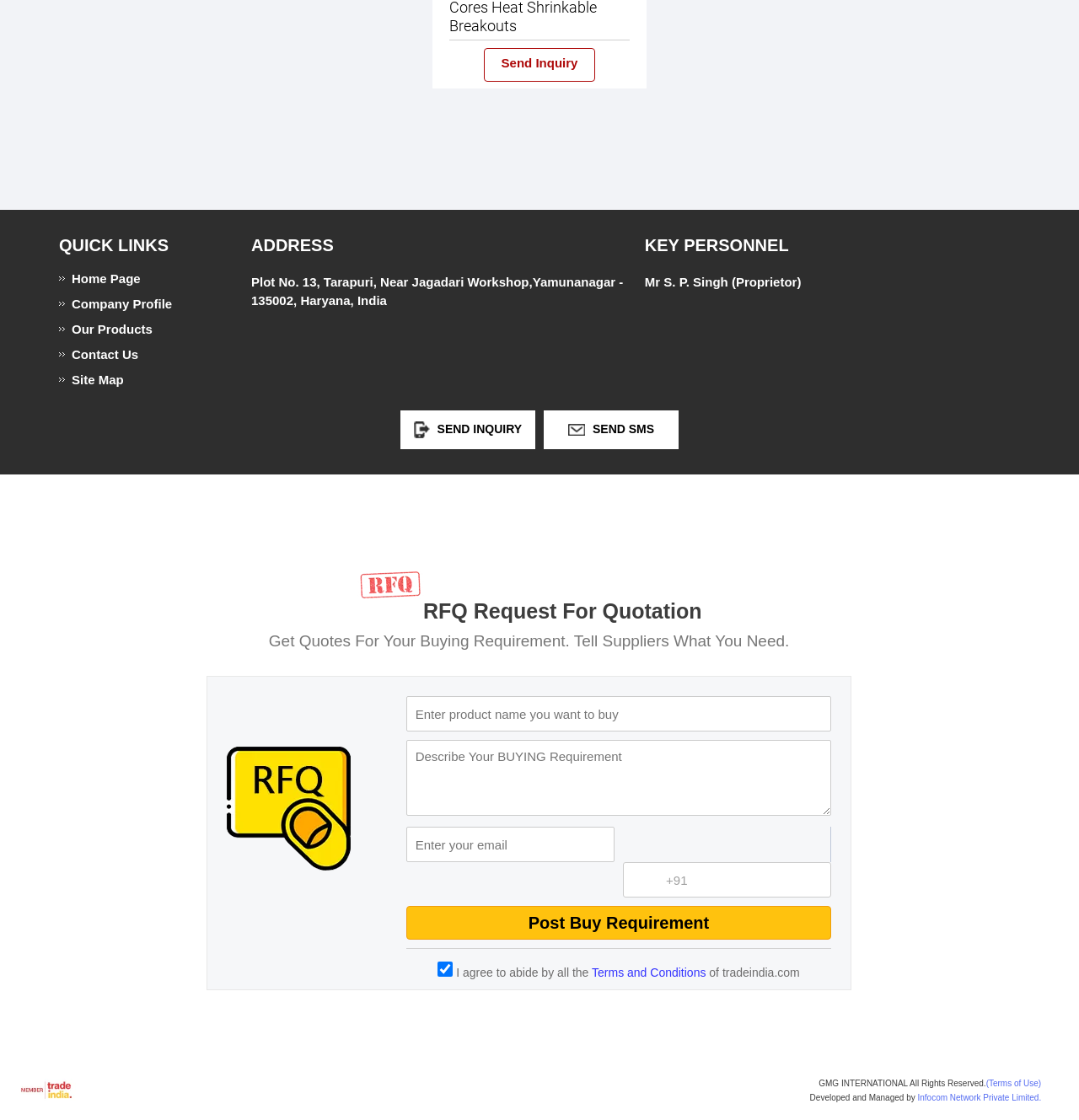Bounding box coordinates should be in the format (top-left x, top-left y, bottom-right x, bottom-right y) and all values should be floating point numbers between 0 and 1. Determine the bounding box coordinate for the UI element described as: name="description" placeholder="Describe Your BUYING Requirement"

[0.376, 0.661, 0.771, 0.729]